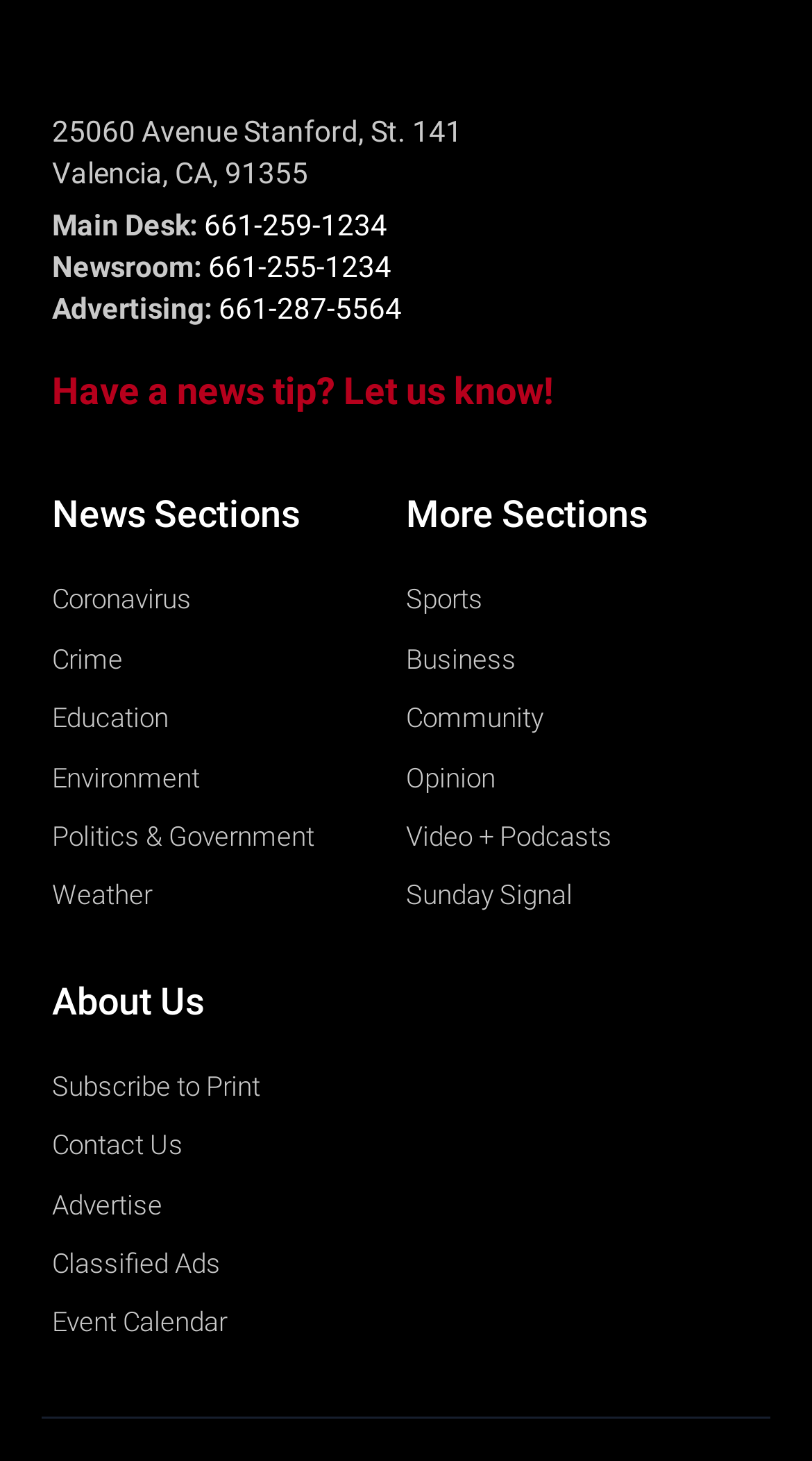Provide a one-word or short-phrase answer to the question:
How can I contact the news organization?

Click on 'Contact Us'